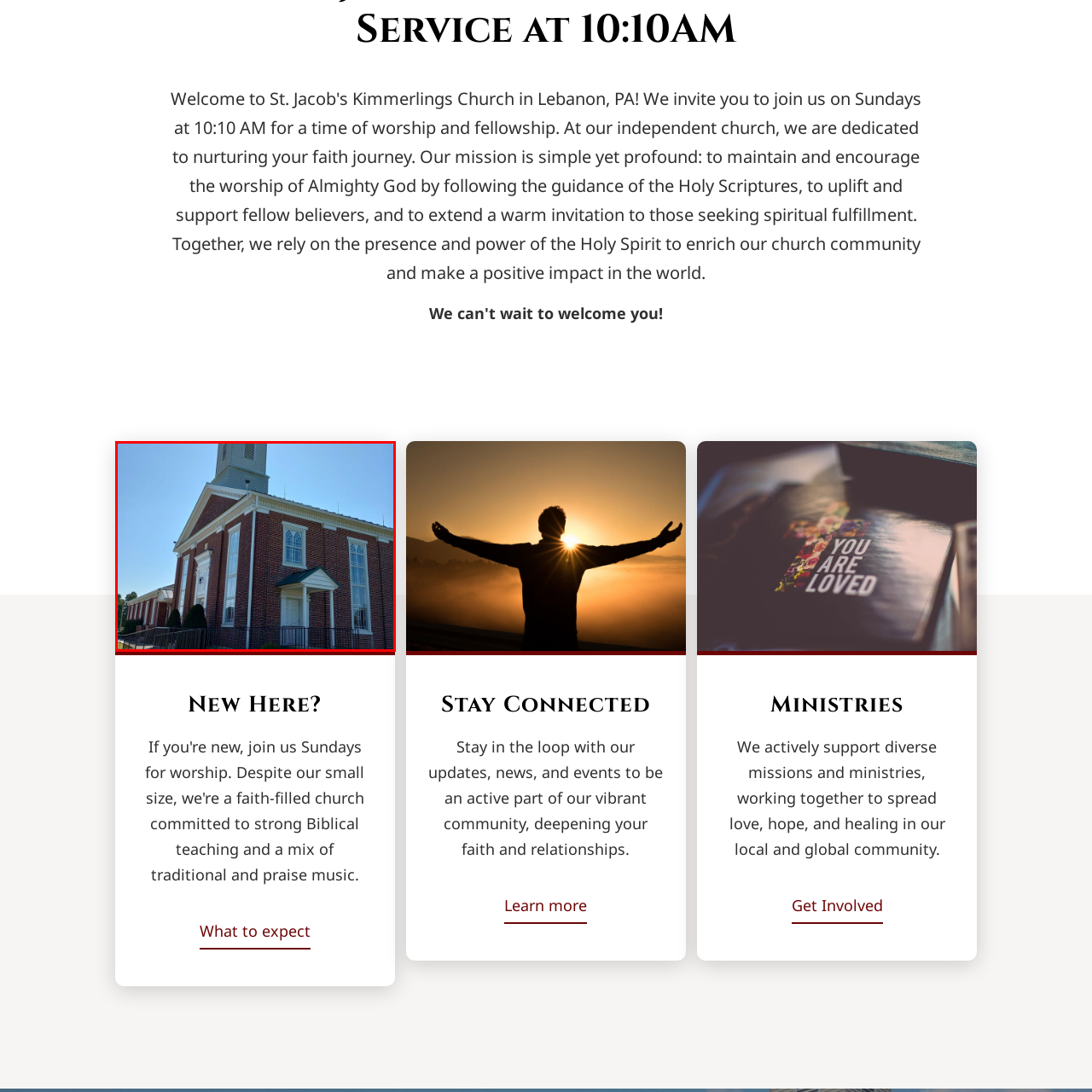What is the atmosphere in the image?
Study the area inside the red bounding box in the image and answer the question in detail.

The caption states that 'the clear blue sky overhead adds to the serene ambiance', indicating that the overall atmosphere in the image is peaceful and calm, which can be described as serene.